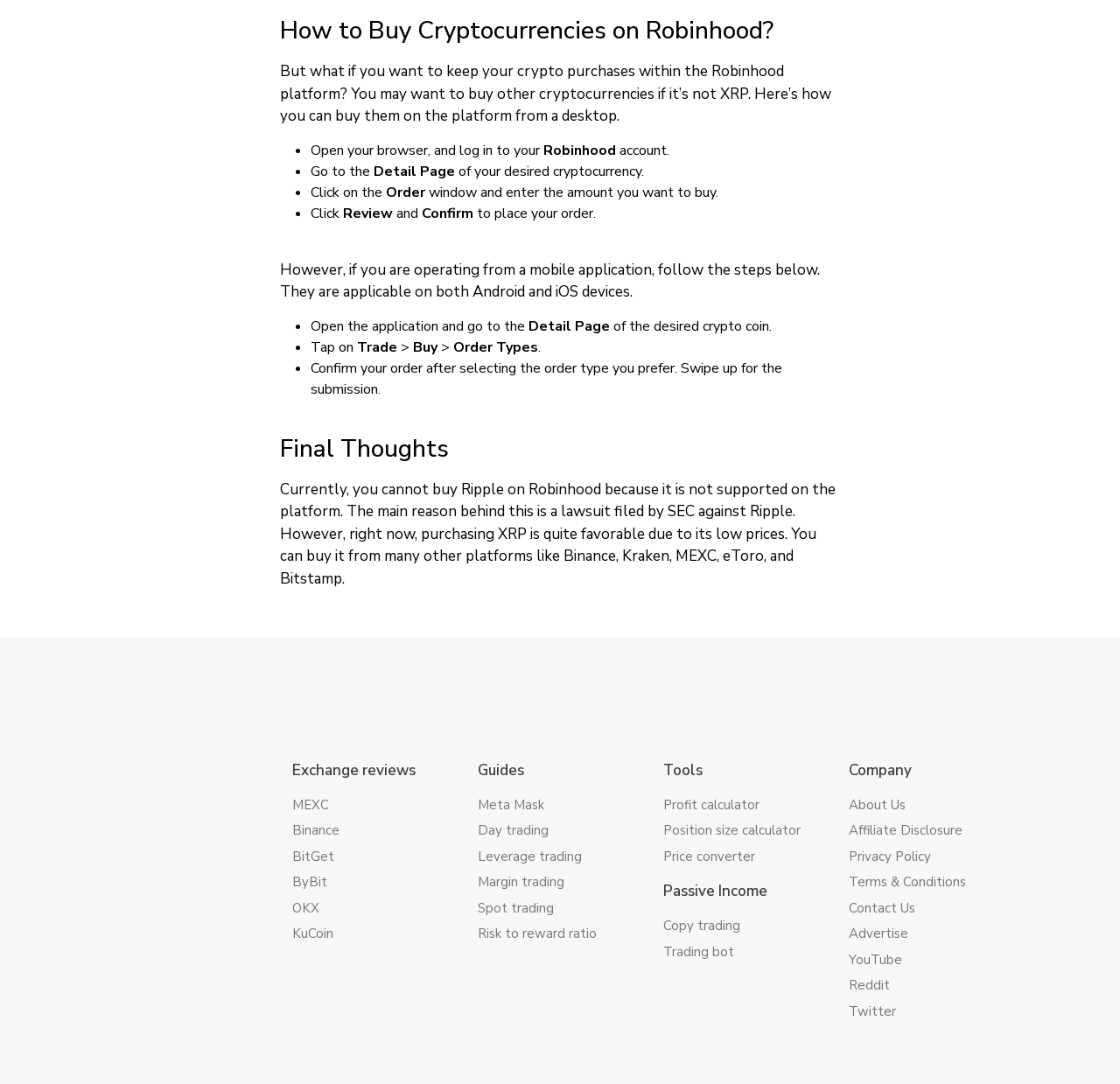What is the purpose of the 'Order Types' section on Robinhood?
Answer the question with a single word or phrase, referring to the image.

To select the order type you prefer